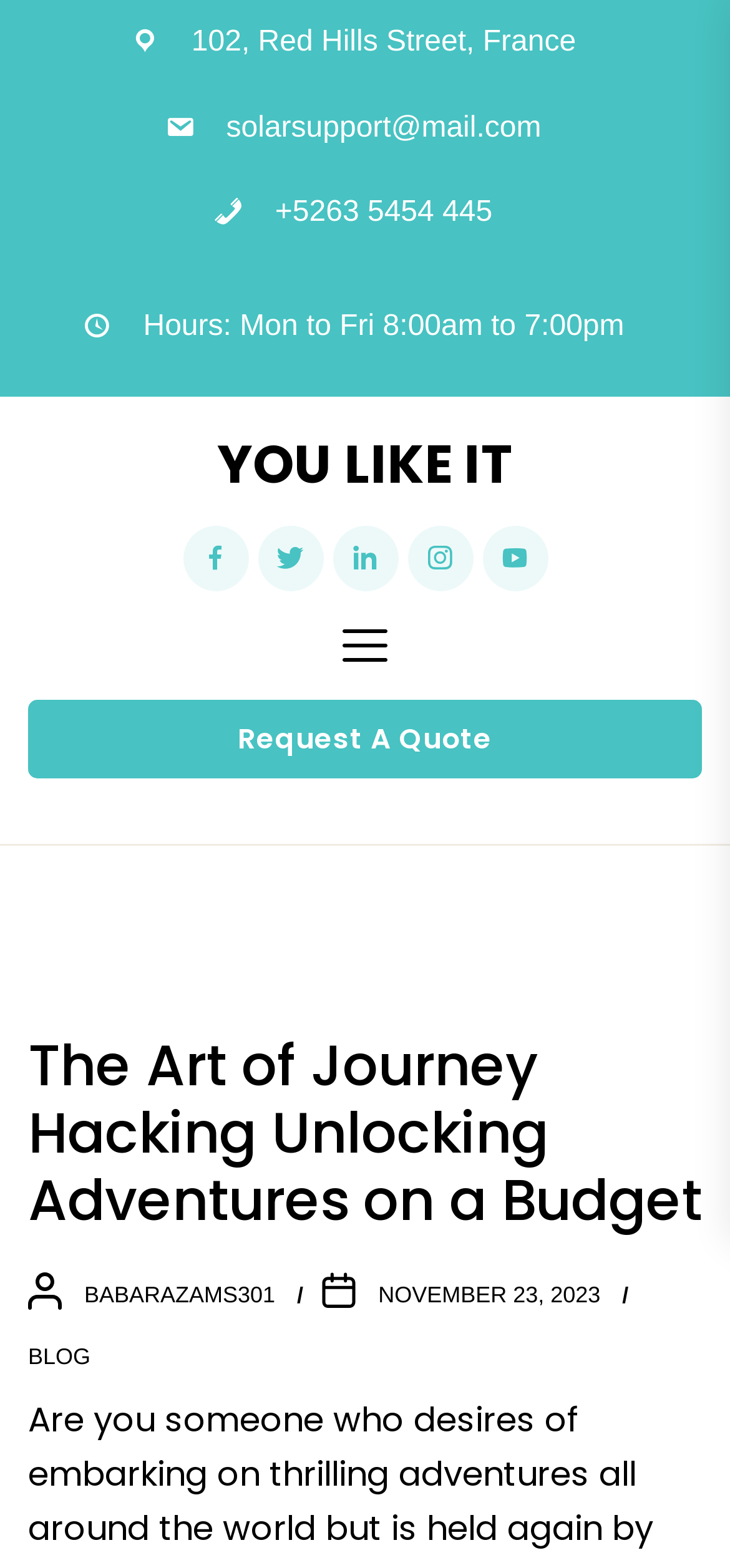Provide the bounding box coordinates of the HTML element this sentence describes: "Rifle Accessories". The bounding box coordinates consist of four float numbers between 0 and 1, i.e., [left, top, right, bottom].

None